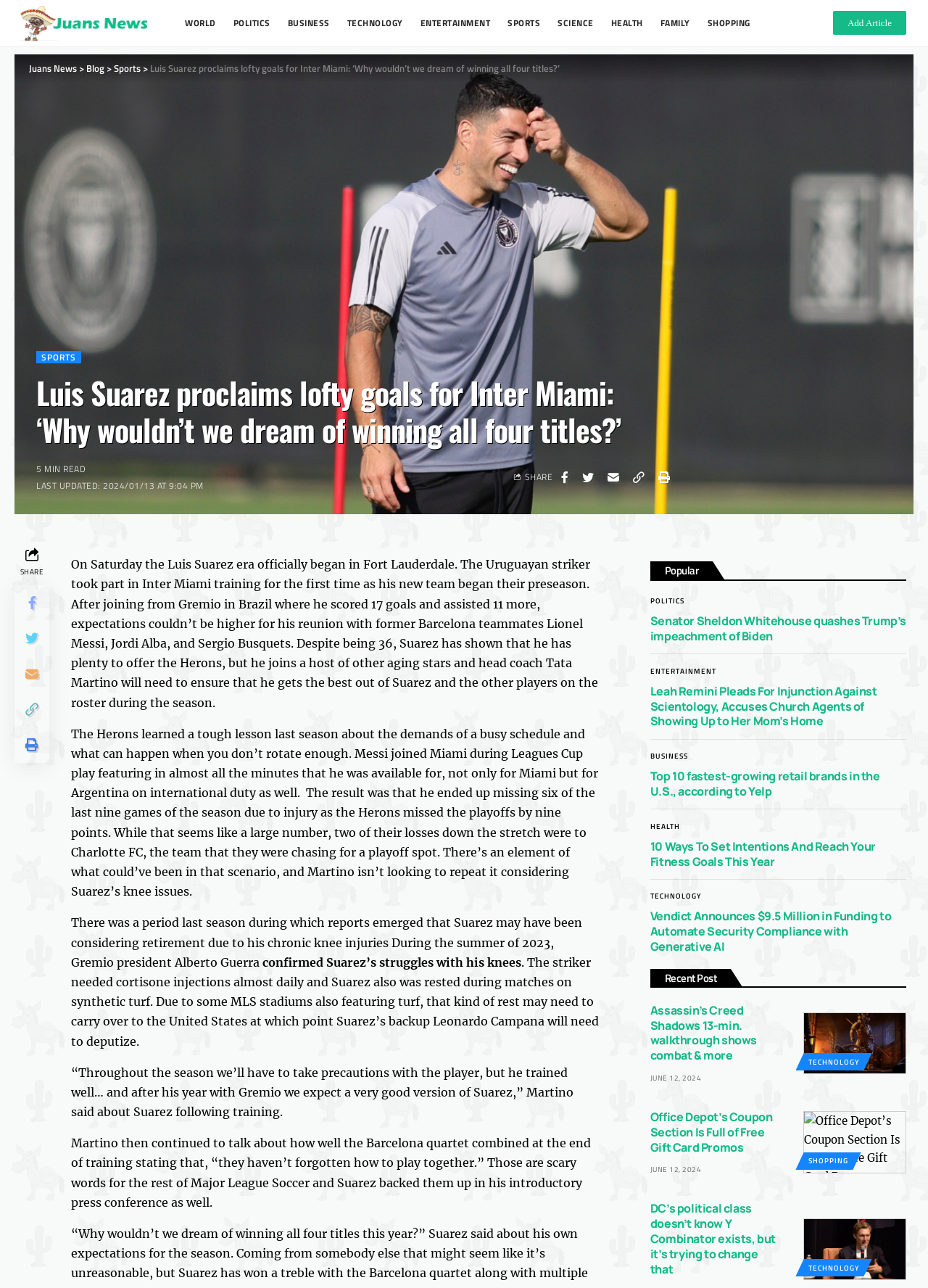Refer to the image and provide a thorough answer to this question:
How many minutes does the Assassin's Creed Shadows walkthrough show?

The webpage has a link to an article about Assassin's Creed Shadows, which includes a 13-minute walkthrough showing combat and more.